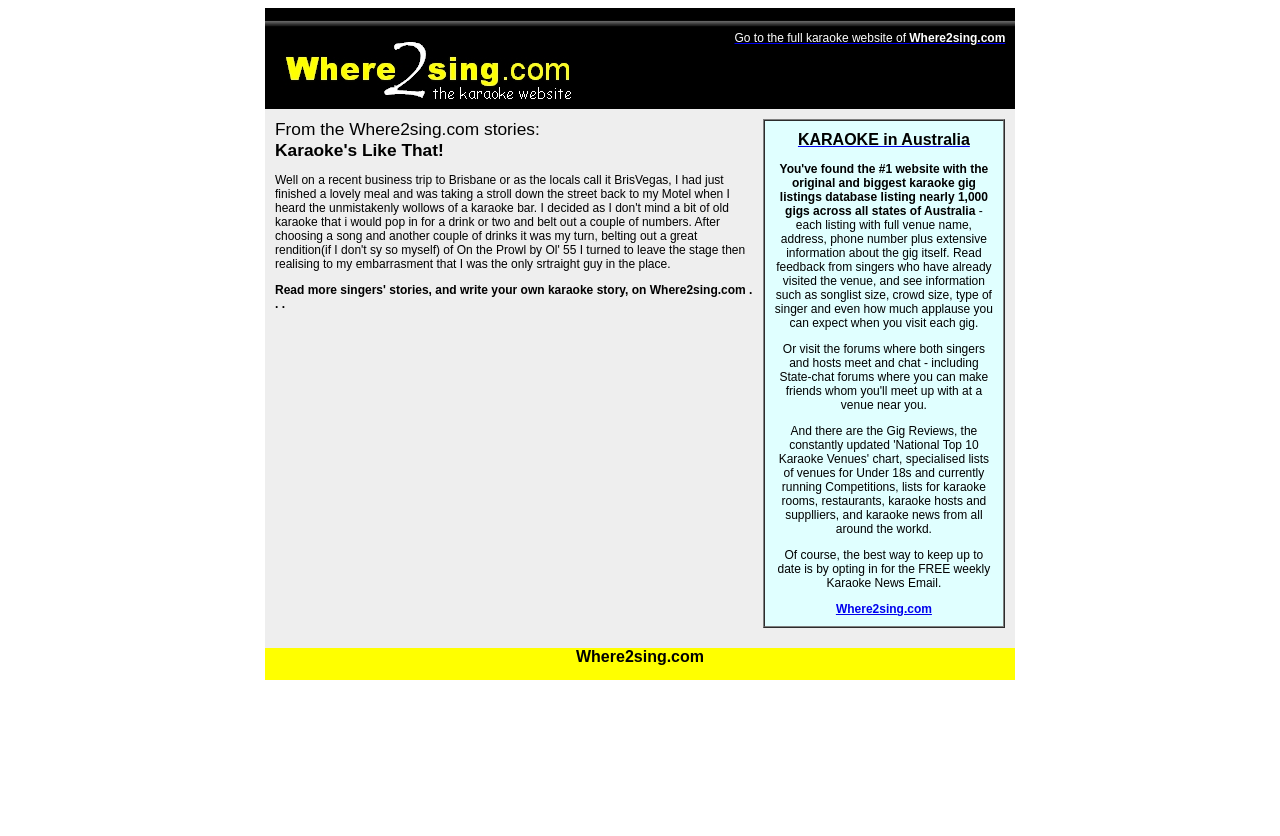What is the purpose of the 'National Top 10 Karaoke Venues' chart?
Look at the image and respond with a one-word or short-phrase answer.

To rank karaoke venues